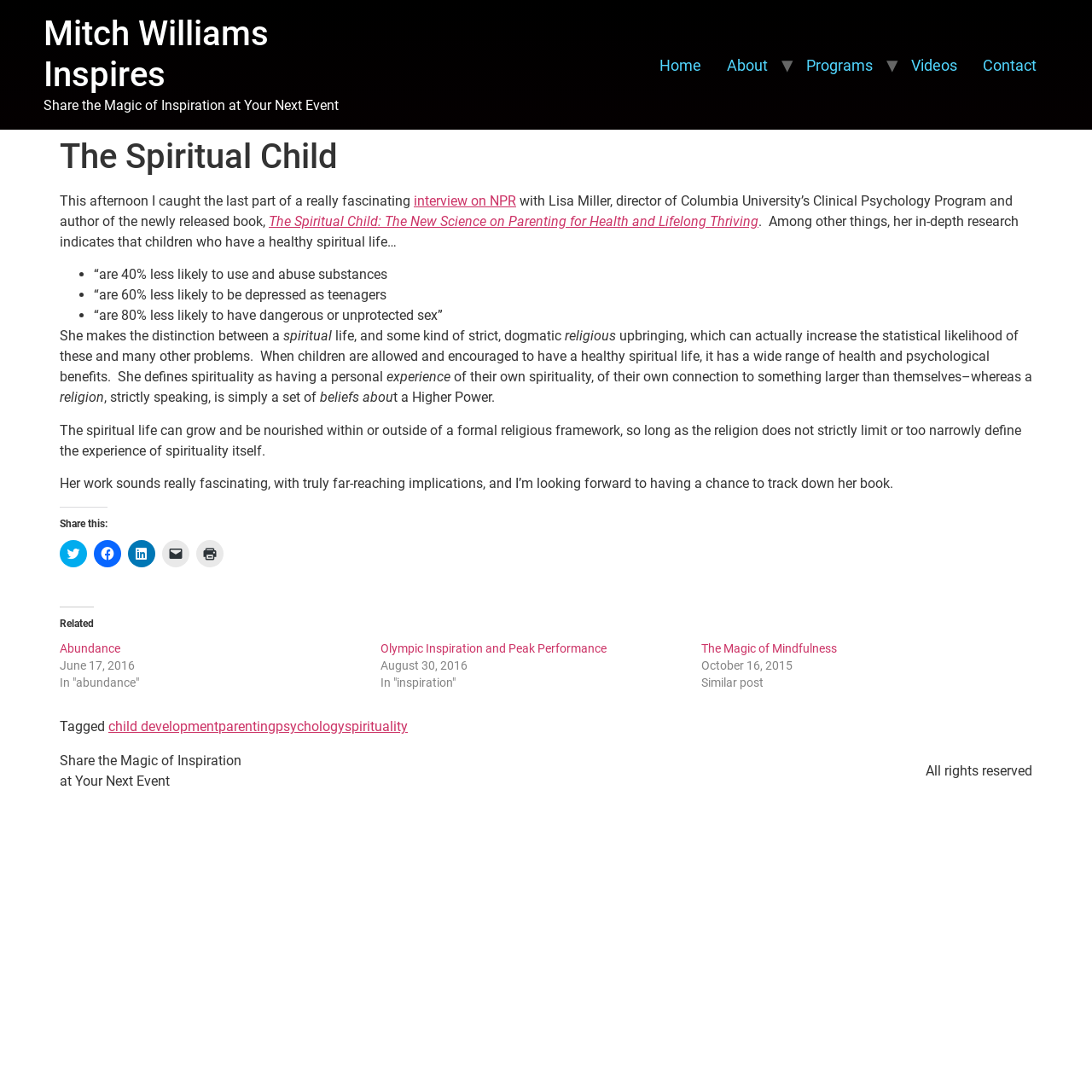Please determine the main heading text of this webpage.

Mitch Williams Inspires